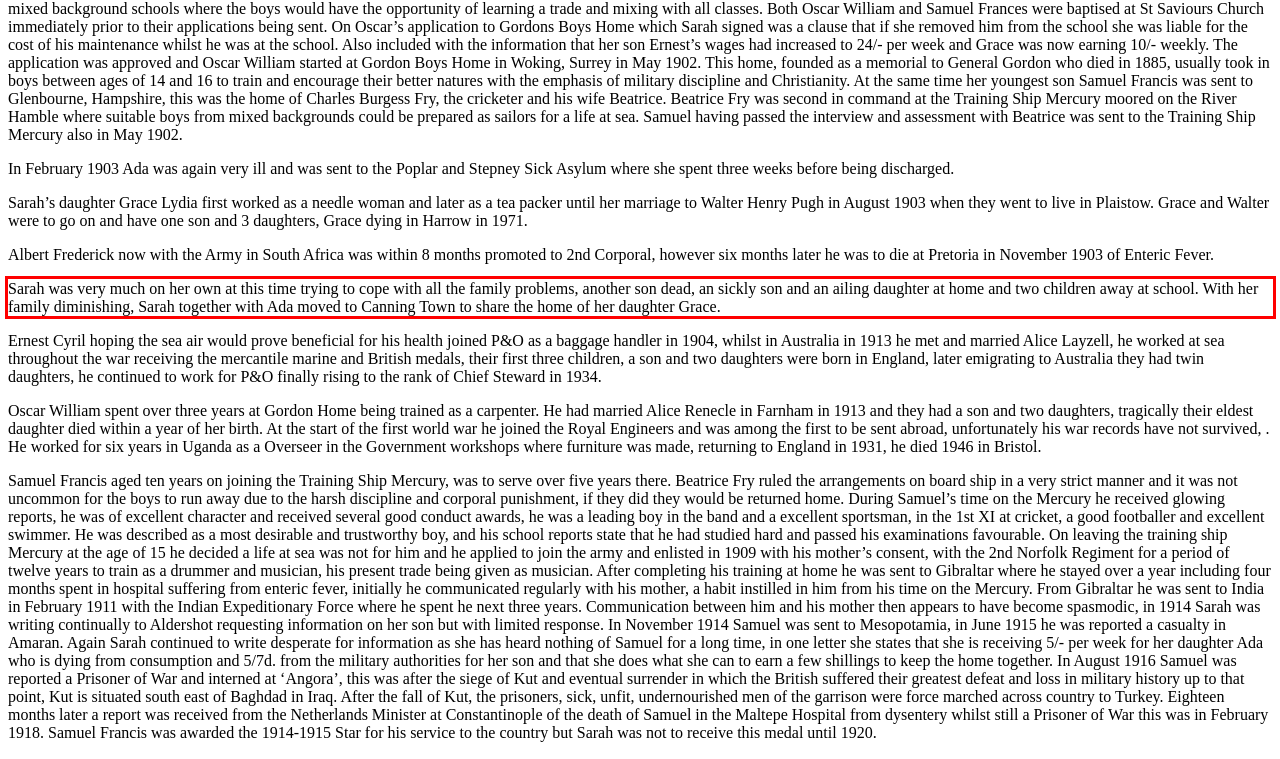The screenshot you have been given contains a UI element surrounded by a red rectangle. Use OCR to read and extract the text inside this red rectangle.

Sarah was very much on her own at this time trying to cope with all the family problems, another son dead, an sickly son and an ailing daughter at home and two children away at school. With her family diminishing, Sarah together with Ada moved to Canning Town to share the home of her daughter Grace.